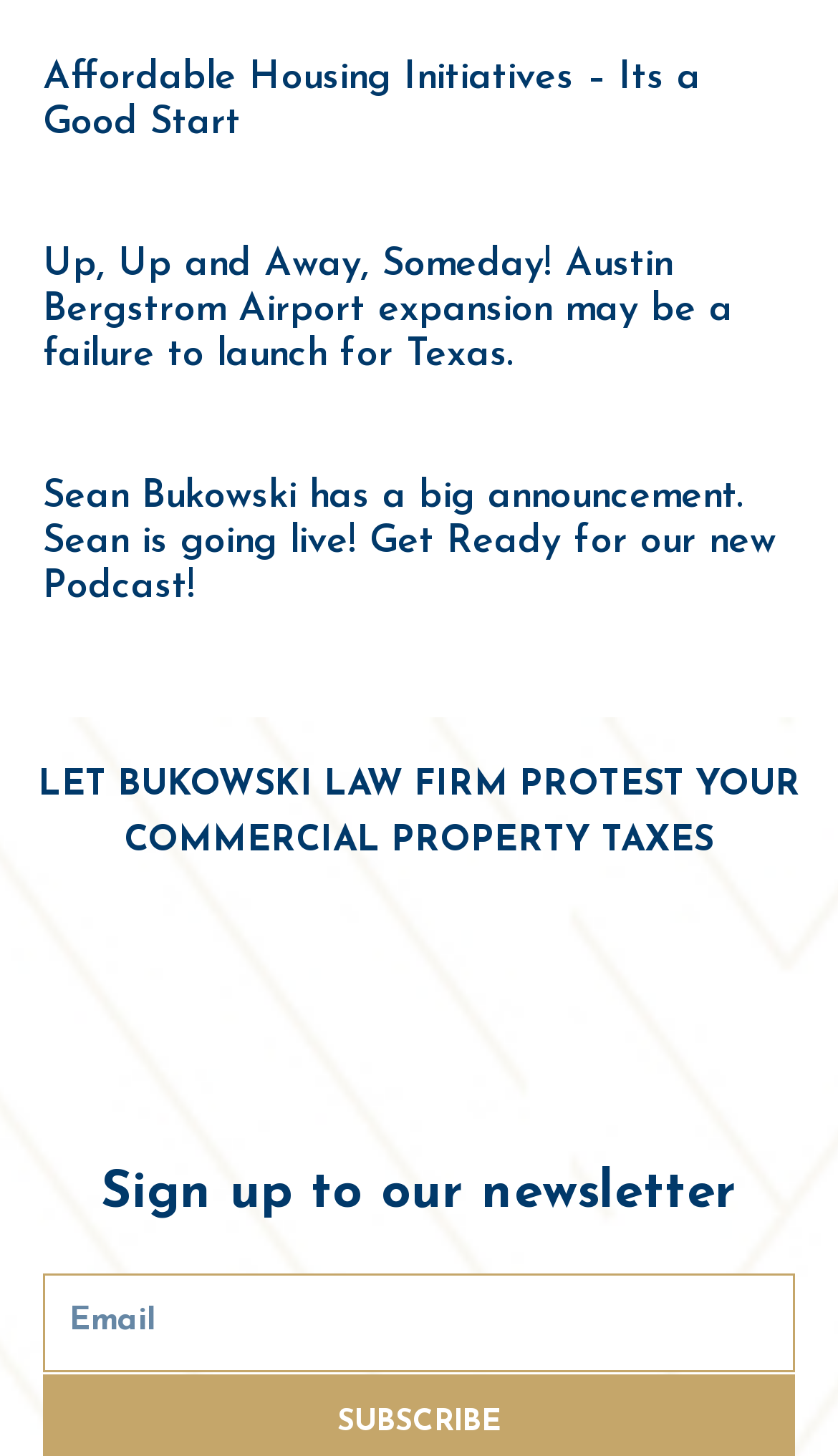Identify the bounding box of the UI element described as follows: "parent_node: Email name="form_fields[email]" placeholder="Email"". Provide the coordinates as four float numbers in the range of 0 to 1 [left, top, right, bottom].

[0.051, 0.875, 0.949, 0.942]